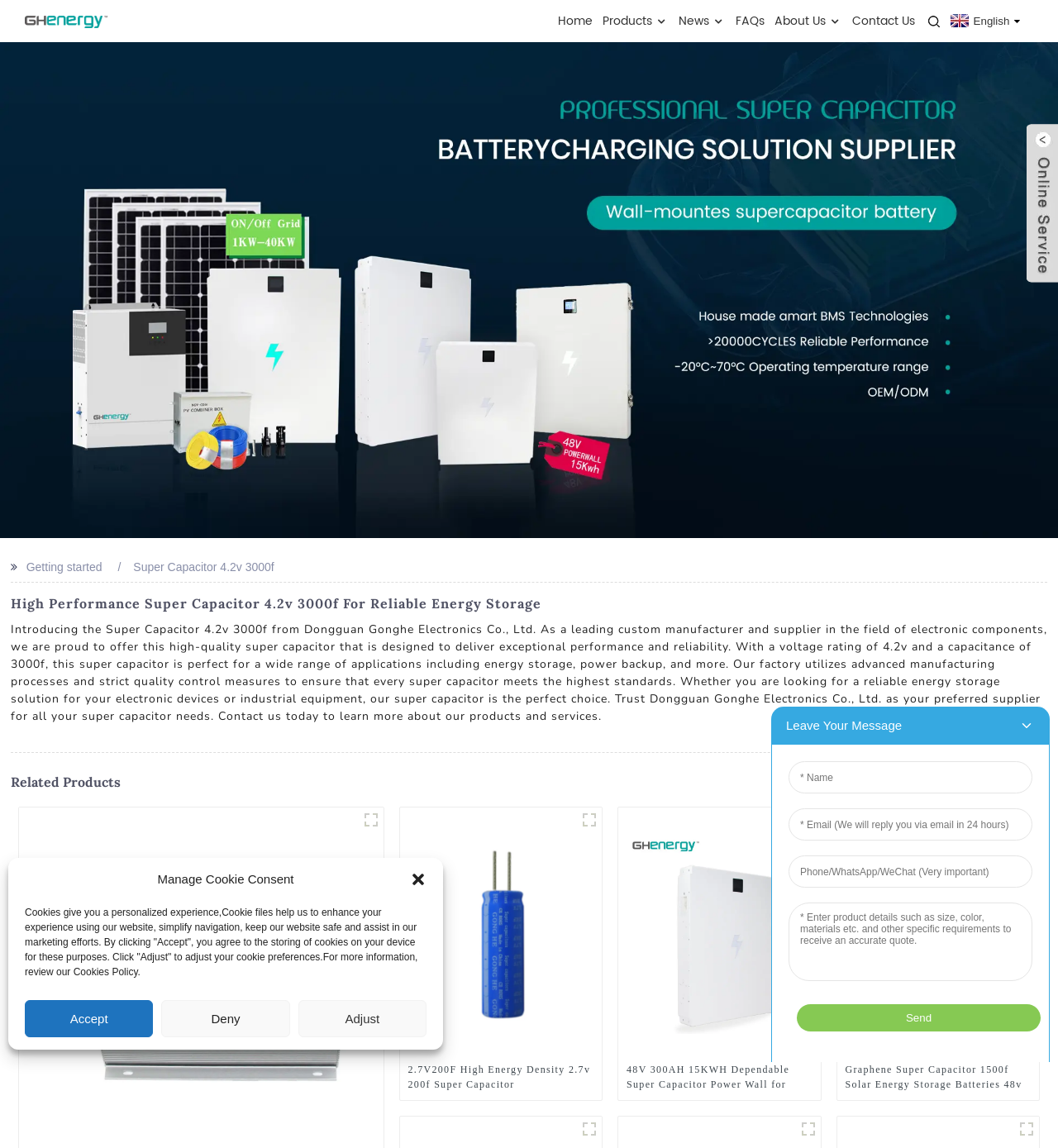Identify the title of the webpage and provide its text content.

High Performance Super Capacitor 4.2v 3000f For Reliable Energy Storage